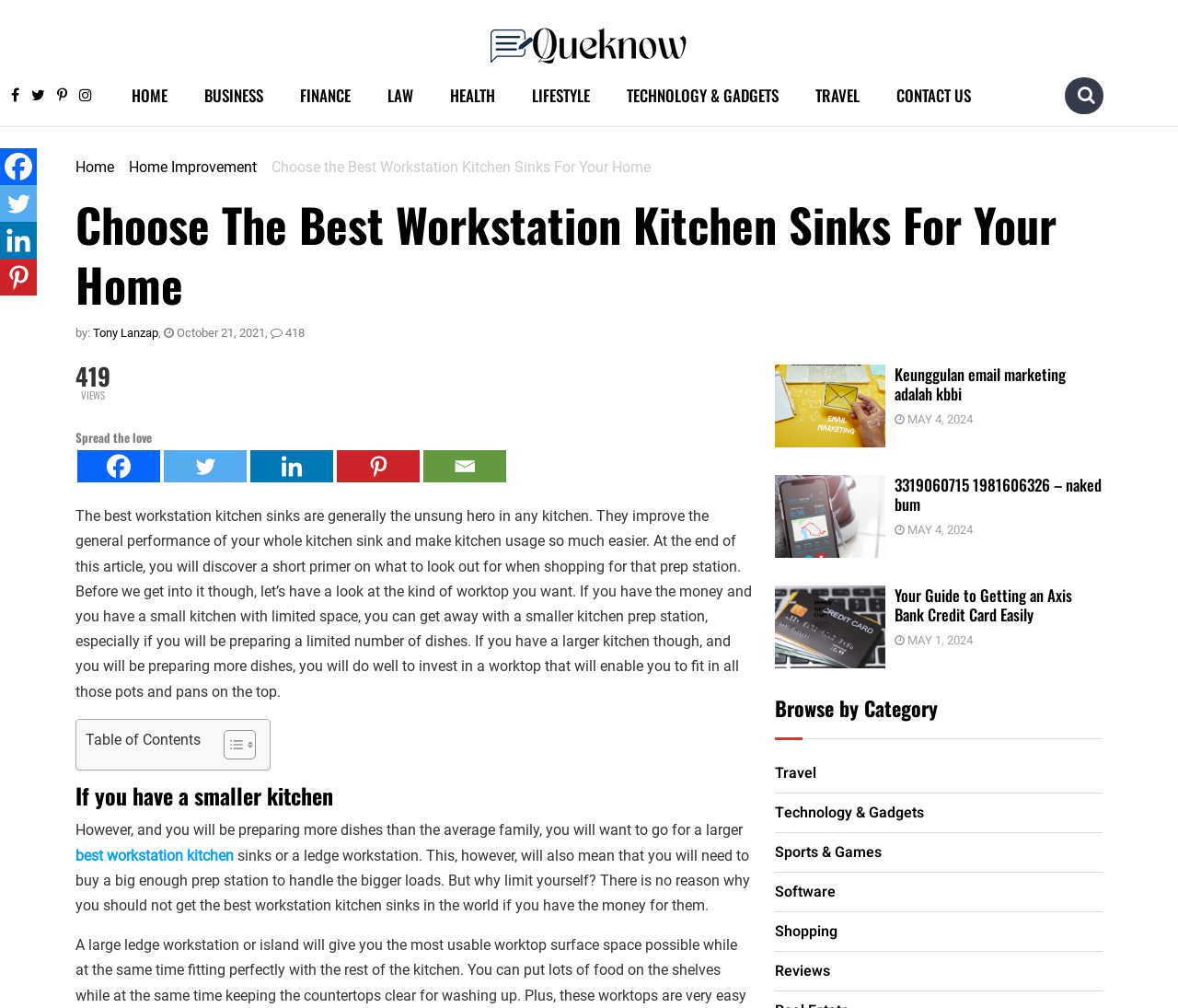What is the author of the current article?
Please provide a single word or phrase based on the screenshot.

Tony Lanzap